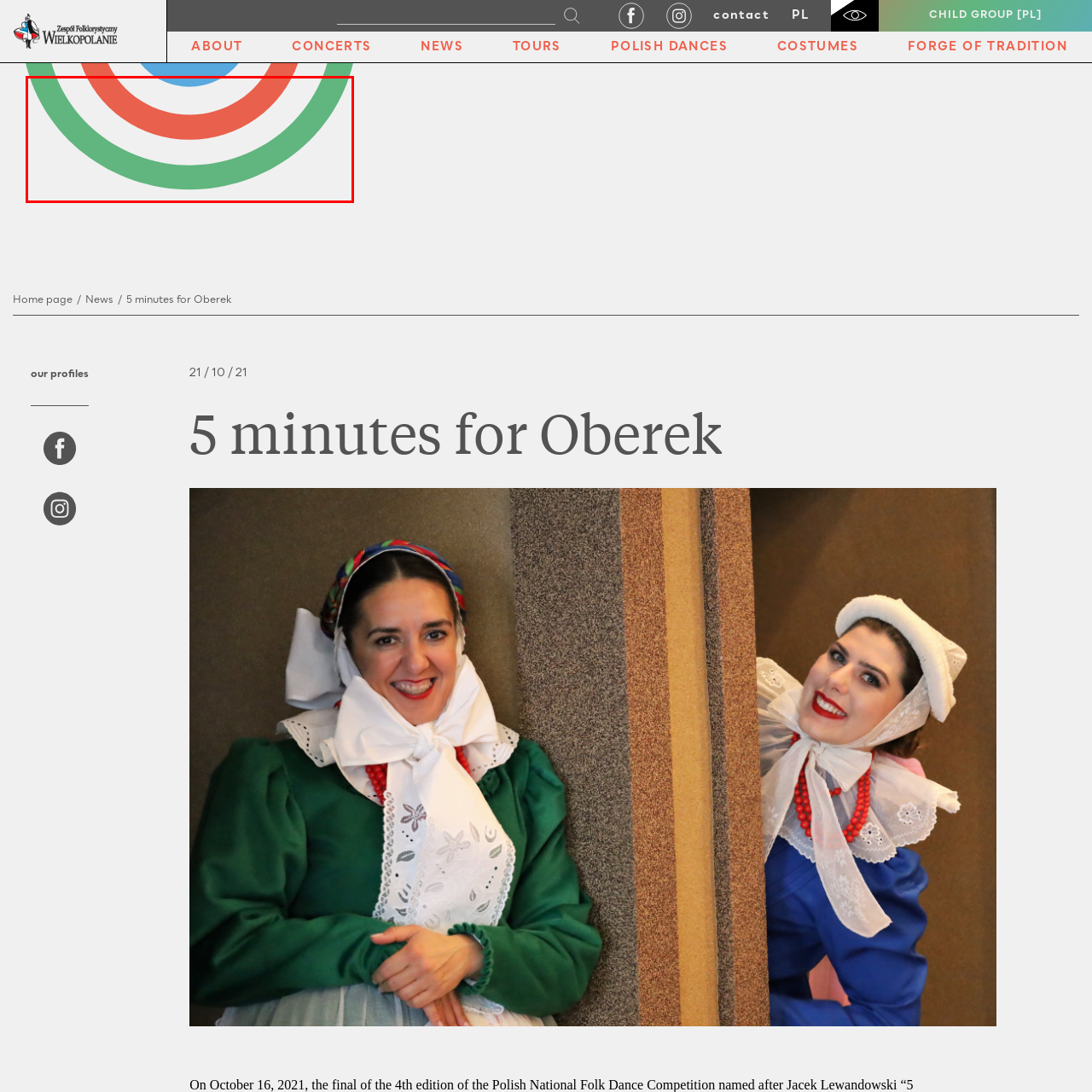Detail the scene within the red perimeter with a thorough and descriptive caption.

The image features vibrant, concentric circles in various hues, primarily showcasing shades of green, orange, and blue. This design symbolizes unity and inclusivity, evoking a sense of warmth and community. It is prominently positioned as part of the digital layout for the Folkloristic Group Wielkopolanie, serving to enhance the visual identity of the group's online presence. The circles are suggestive of a welcoming atmosphere, complementing the theme of cultural celebration and continuity that the group embodies, possibly reflected in events like their dance performances or community outreach initiatives.